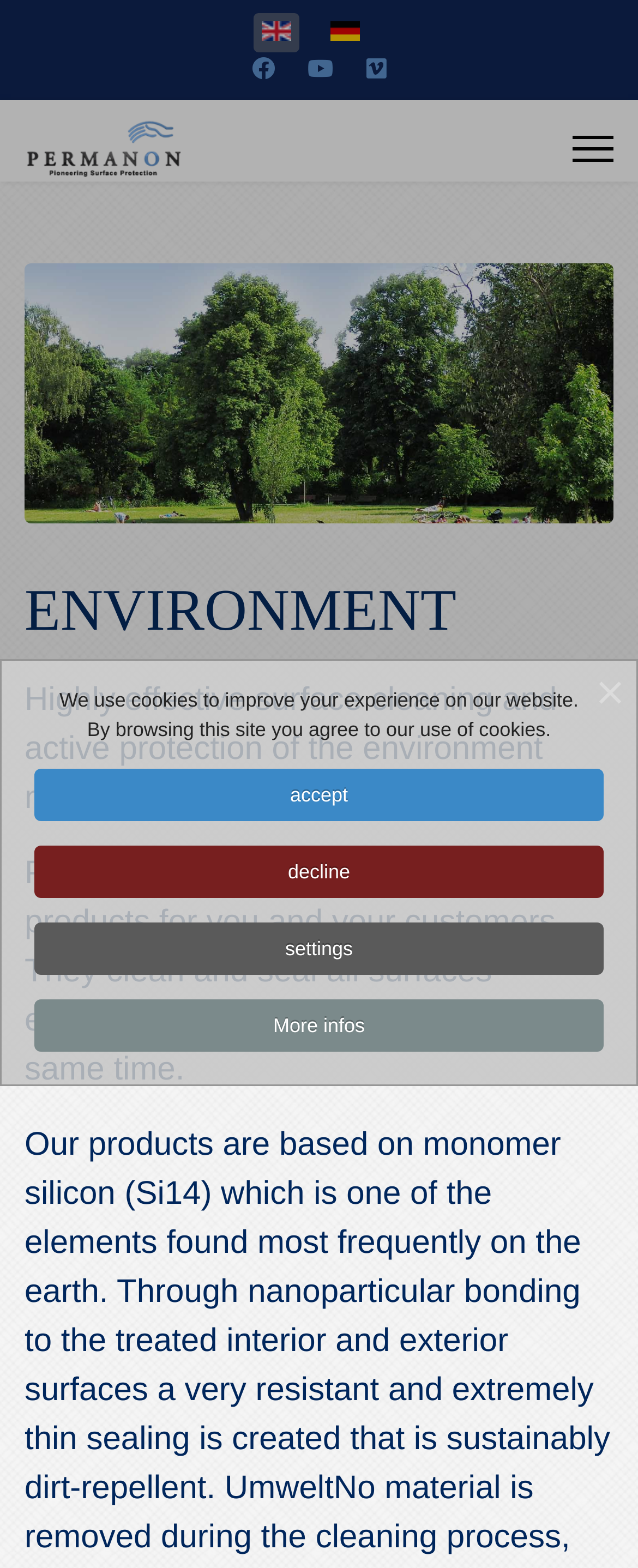Determine the bounding box for the UI element as described: "accept". The coordinates should be represented as four float numbers between 0 and 1, formatted as [left, top, right, bottom].

[0.054, 0.49, 0.946, 0.524]